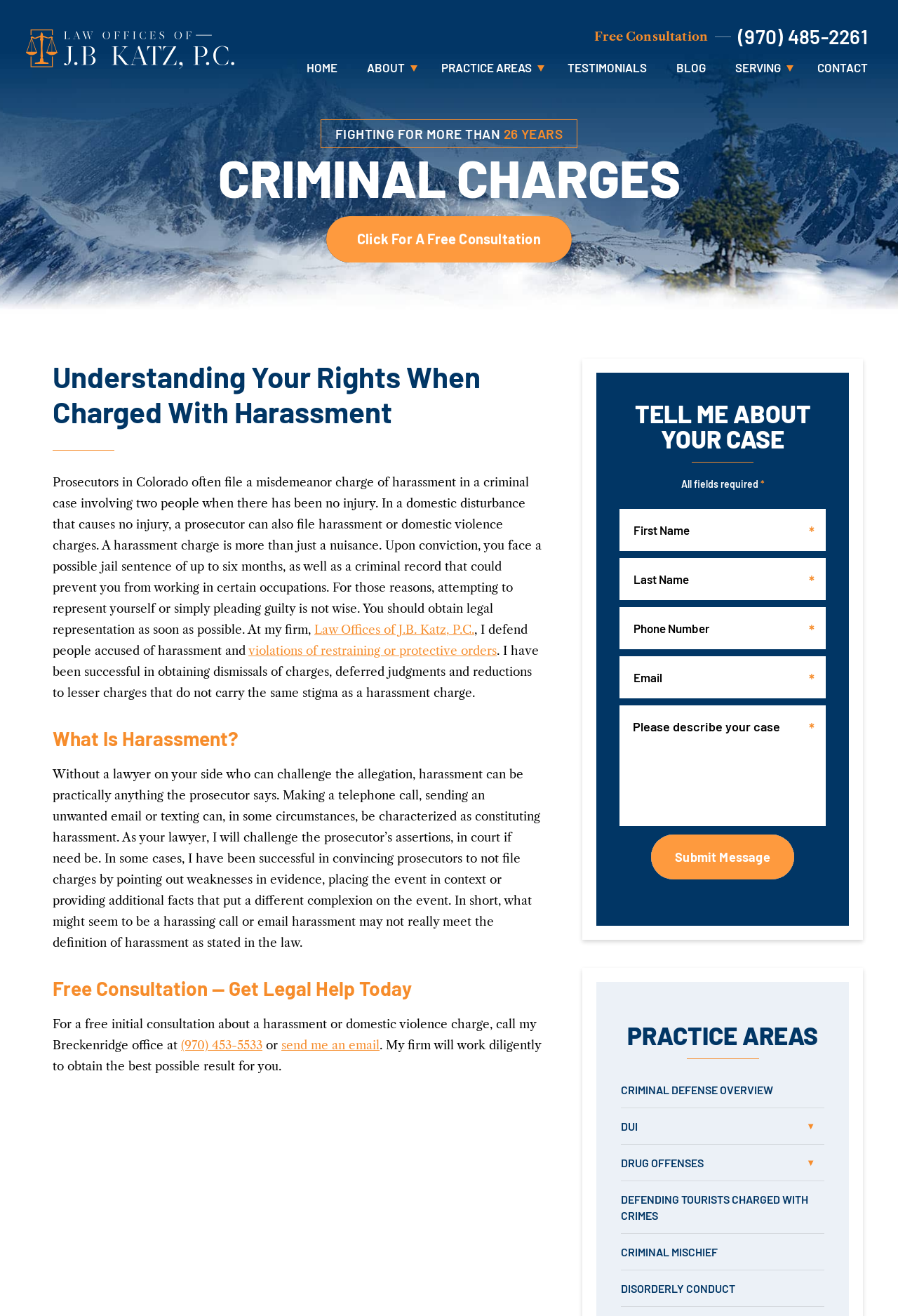Please identify the bounding box coordinates of the element on the webpage that should be clicked to follow this instruction: "Click the 'HOME' link". The bounding box coordinates should be given as four float numbers between 0 and 1, formatted as [left, top, right, bottom].

[0.341, 0.046, 0.376, 0.057]